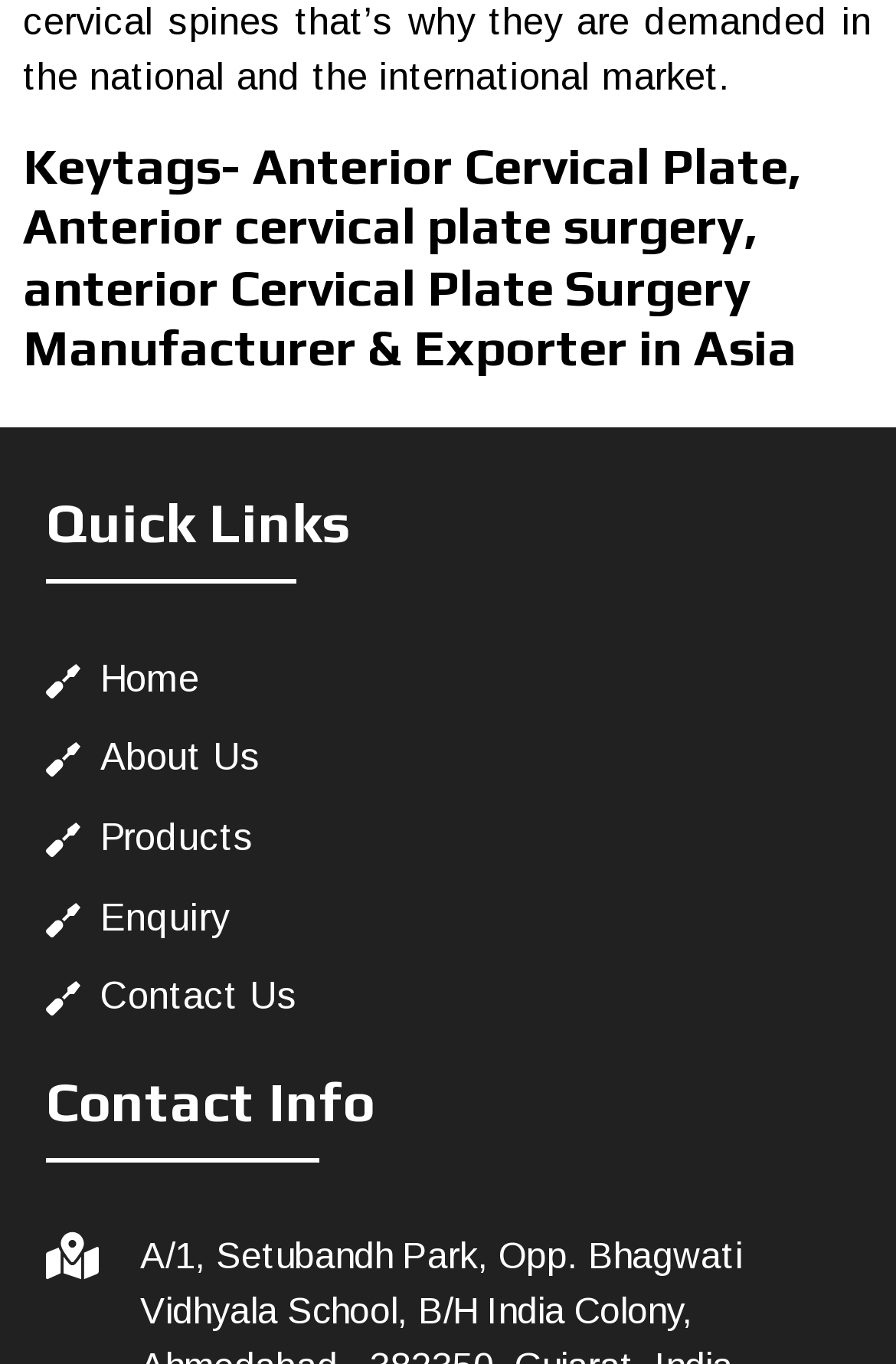Identify the bounding box coordinates of the HTML element based on this description: "Contact Us".

[0.051, 0.71, 0.949, 0.751]